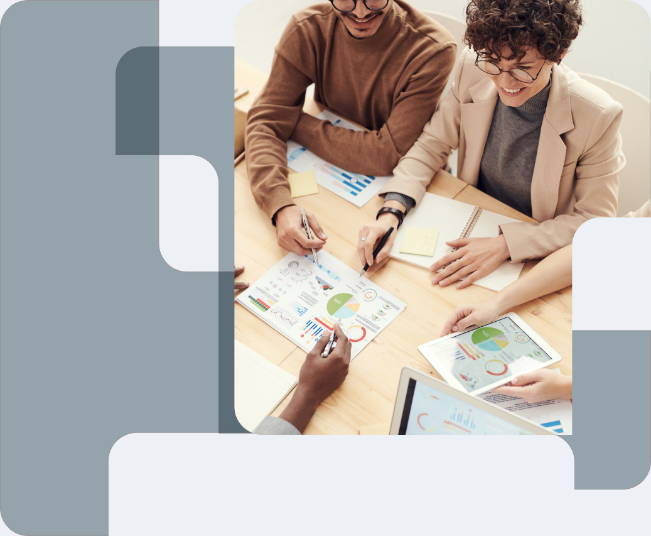Answer the question using only one word or a concise phrase: What is the topic of discussion?

Data analysis and project management